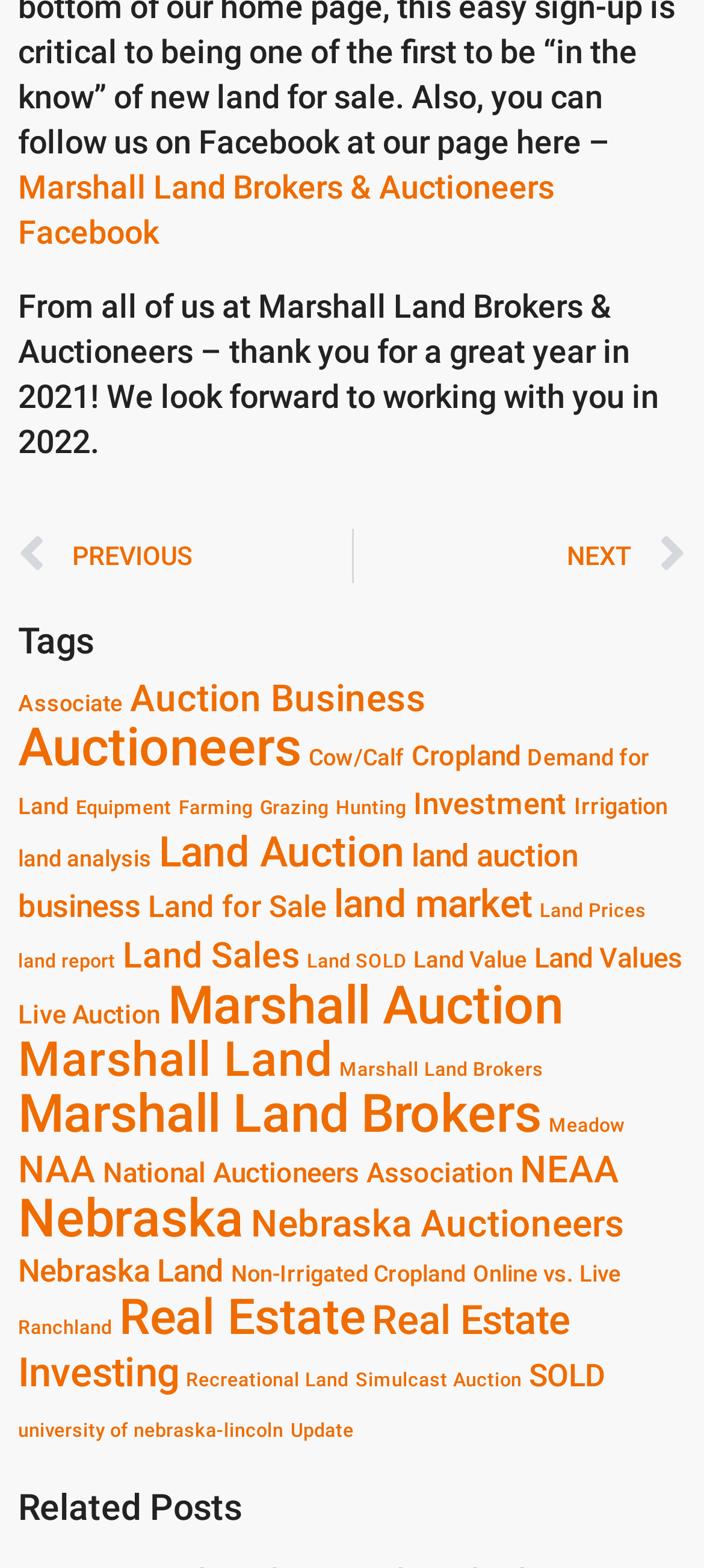Highlight the bounding box coordinates of the region I should click on to meet the following instruction: "Go to the 'NEXT' page".

[0.501, 0.337, 0.974, 0.372]